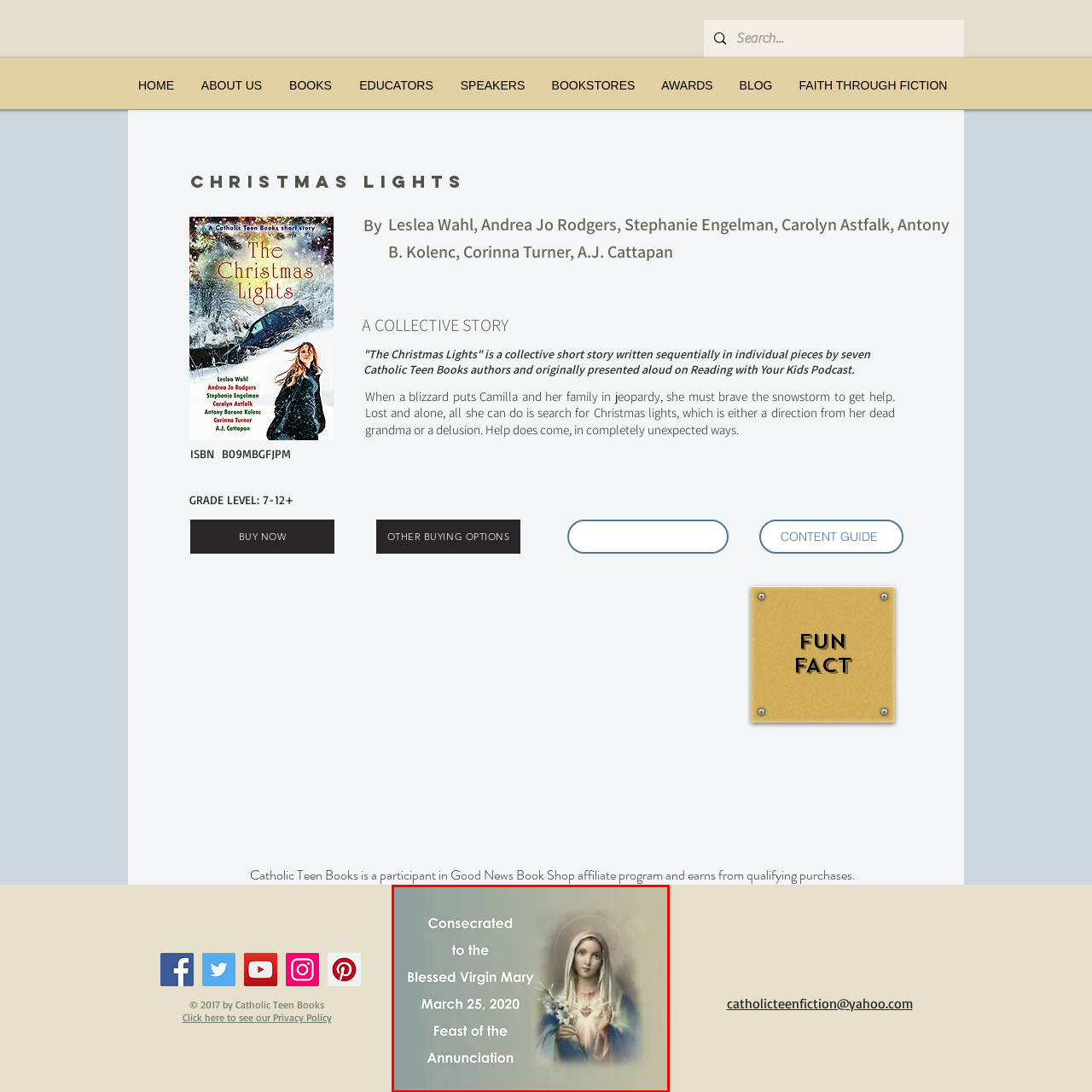What is the Feast of the Annunciation celebrating?
Concentrate on the part of the image that is enclosed by the red bounding box and provide a detailed response to the question.

The Feast of the Annunciation, commemorated on March 25, 2020, celebrates the pivotal moment when the Angel Gabriel announced to the Virgin Mary that she would conceive Jesus Christ, marking a significant event in the Catholic faith.